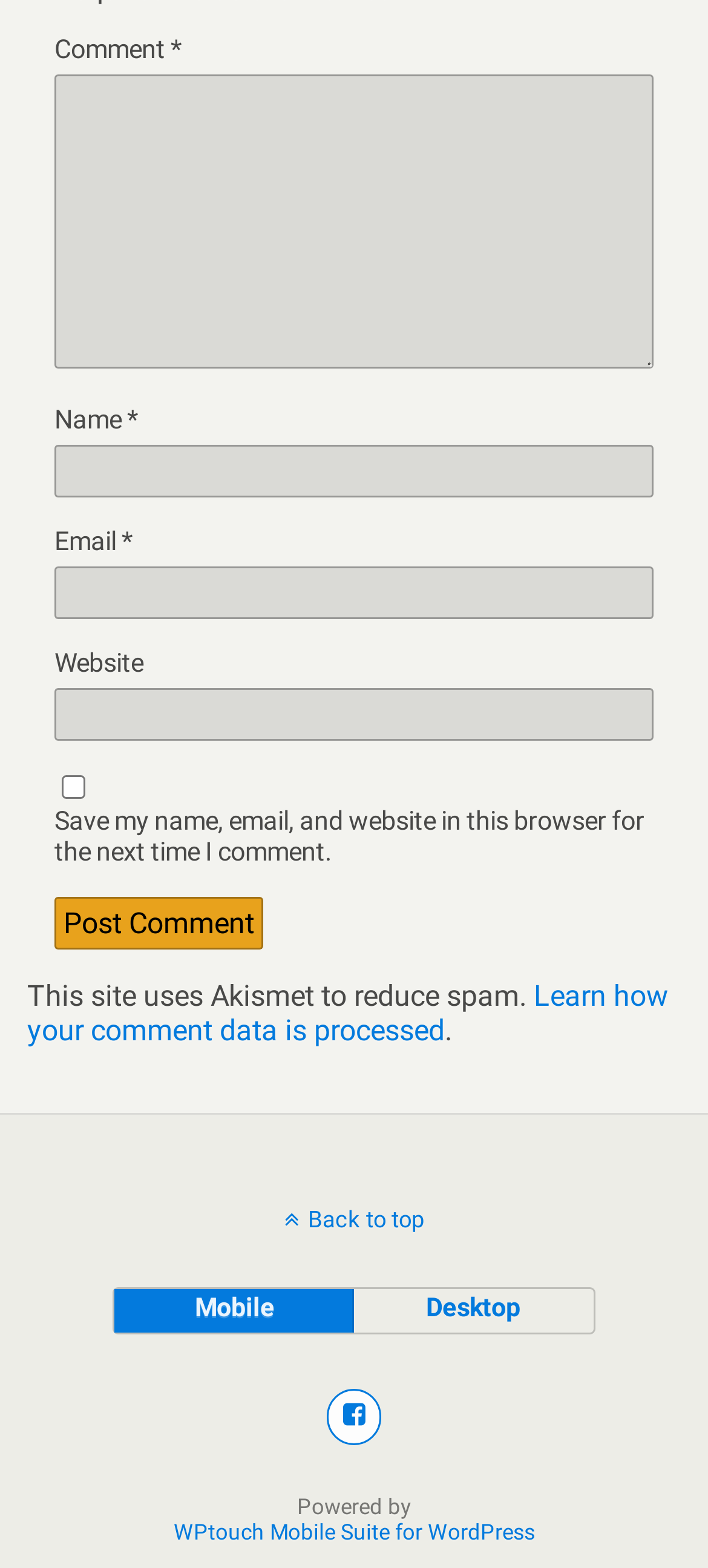Please identify the bounding box coordinates of the clickable element to fulfill the following instruction: "Enter a comment". The coordinates should be four float numbers between 0 and 1, i.e., [left, top, right, bottom].

[0.077, 0.048, 0.923, 0.235]